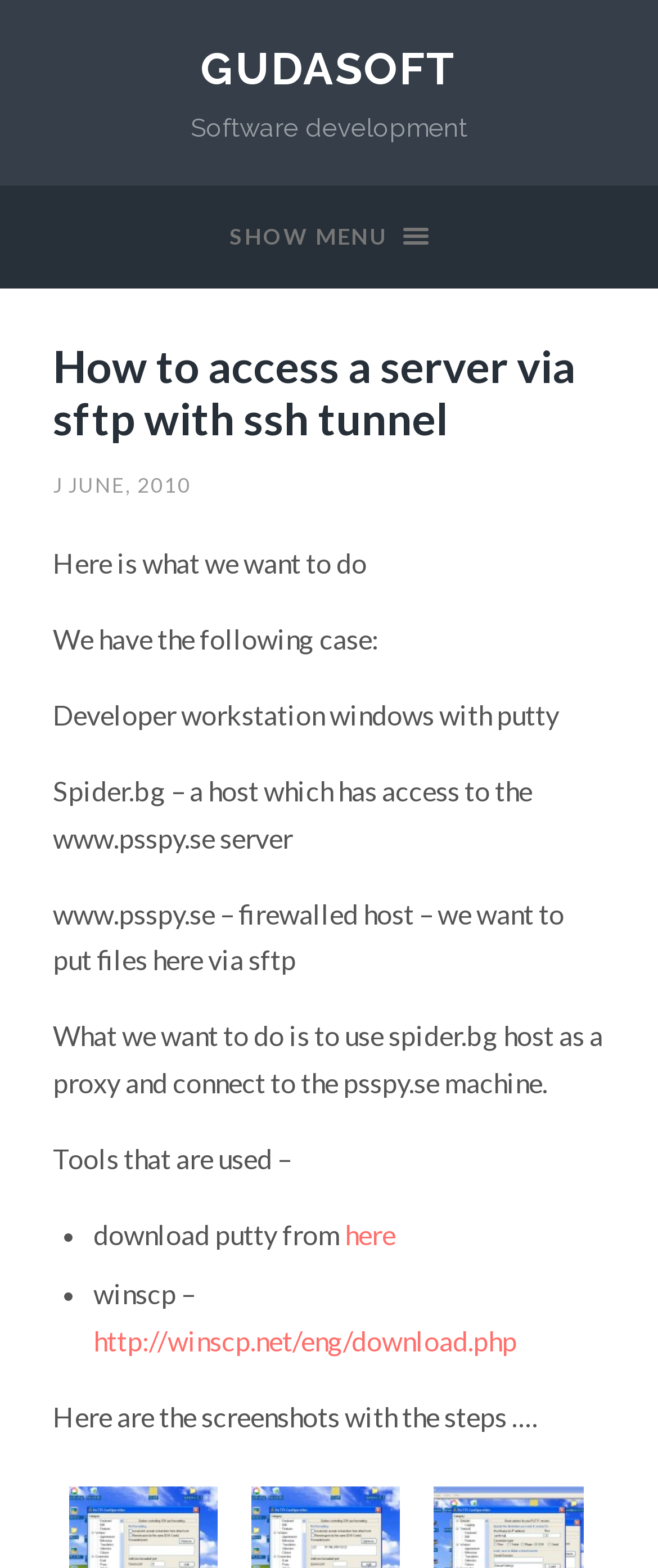Determine the bounding box coordinates for the UI element with the following description: "J June, 2010". The coordinates should be four float numbers between 0 and 1, represented as [left, top, right, bottom].

[0.08, 0.301, 0.29, 0.317]